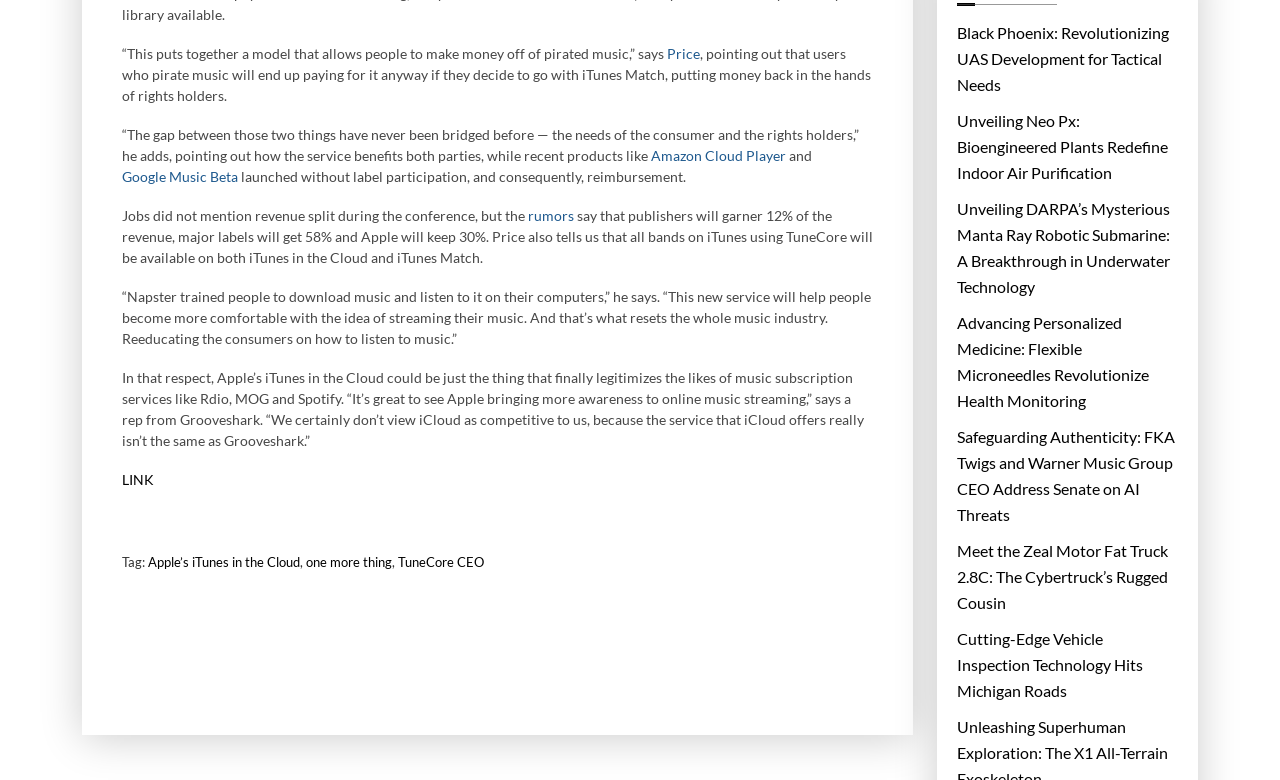What is the name of the music subscription service mentioned in the article?
Using the image provided, answer with just one word or phrase.

Rdio, MOG, Spotify, Grooveshark